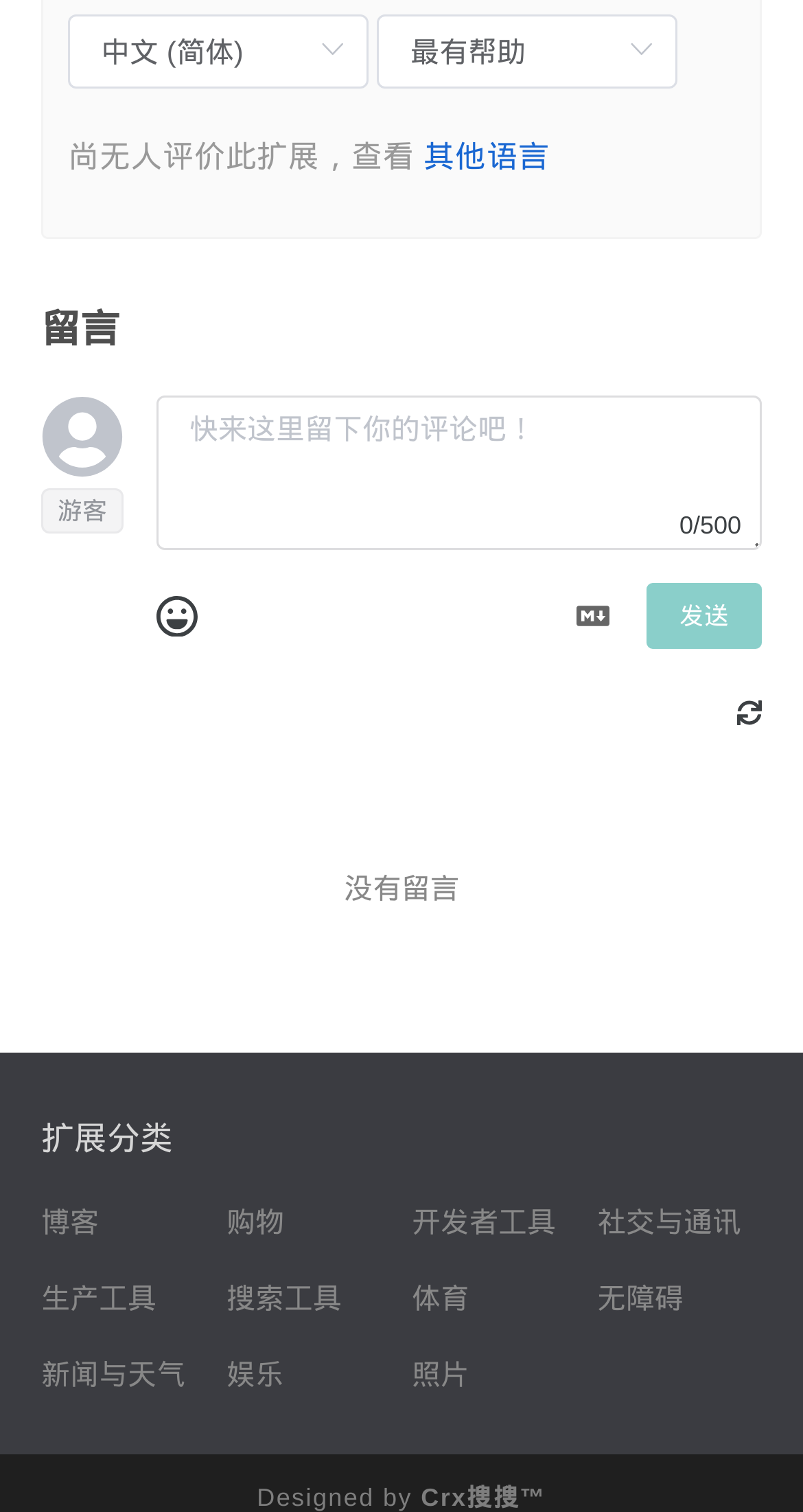Please specify the bounding box coordinates for the clickable region that will help you carry out the instruction: "click to view other languages".

[0.528, 0.093, 0.685, 0.116]